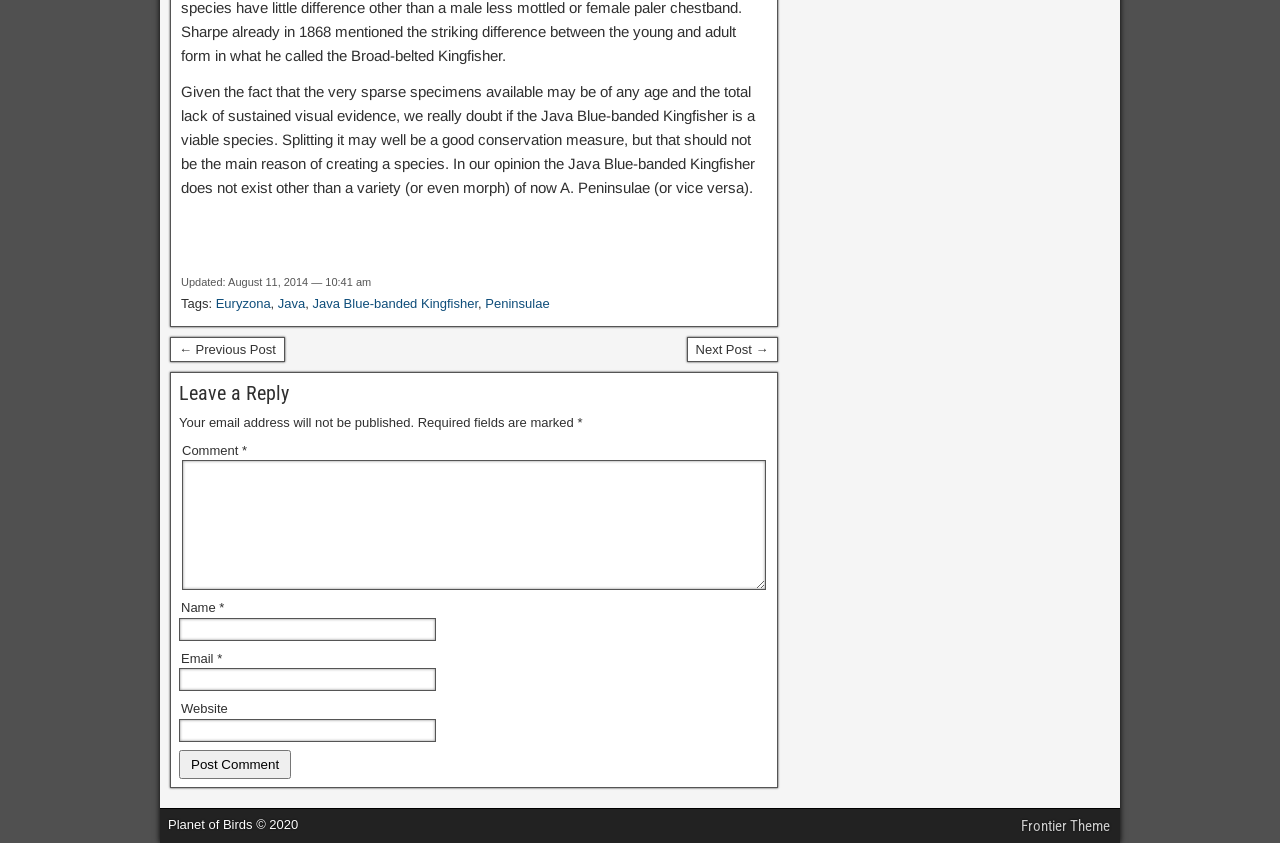Reply to the question with a single word or phrase:
What is the topic of the main text?

Java Blue-banded Kingfisher